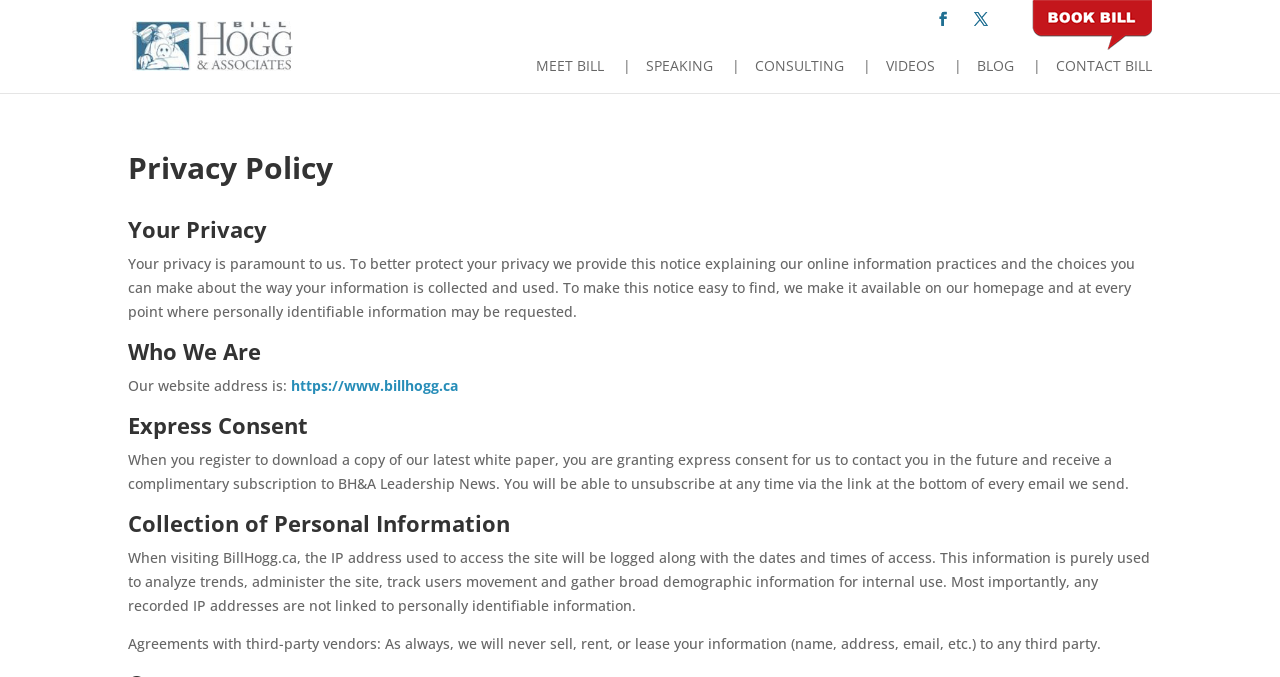Summarize the webpage comprehensively, mentioning all visible components.

The webpage is about the privacy policy of Bill Hogg, with a prominent link to "Bill Hogg" at the top left, accompanied by a small image. To the right of this link, there are several social media icons, represented by Unicode characters. 

On the top right, there is a "Book Bill" link with an associated image. Below this, there are several links to different sections of the website, including "MEET BILL", "SPEAKING", "CONSULTING", "VIDEOS", "BLOG", and "CONTACT BILL". 

A search bar spans across the top of the page, above a heading that reads "Privacy Policy". Below this heading, there are several sections of text, each with its own heading, including "Your Privacy", "Who We Are", "Express Consent", "Collection of Personal Information", and others. 

The text in these sections explains the website's privacy policy, including how personal information is collected and used, and how users can make choices about their information. The text is divided into clear sections with headings, making it easy to read and understand.